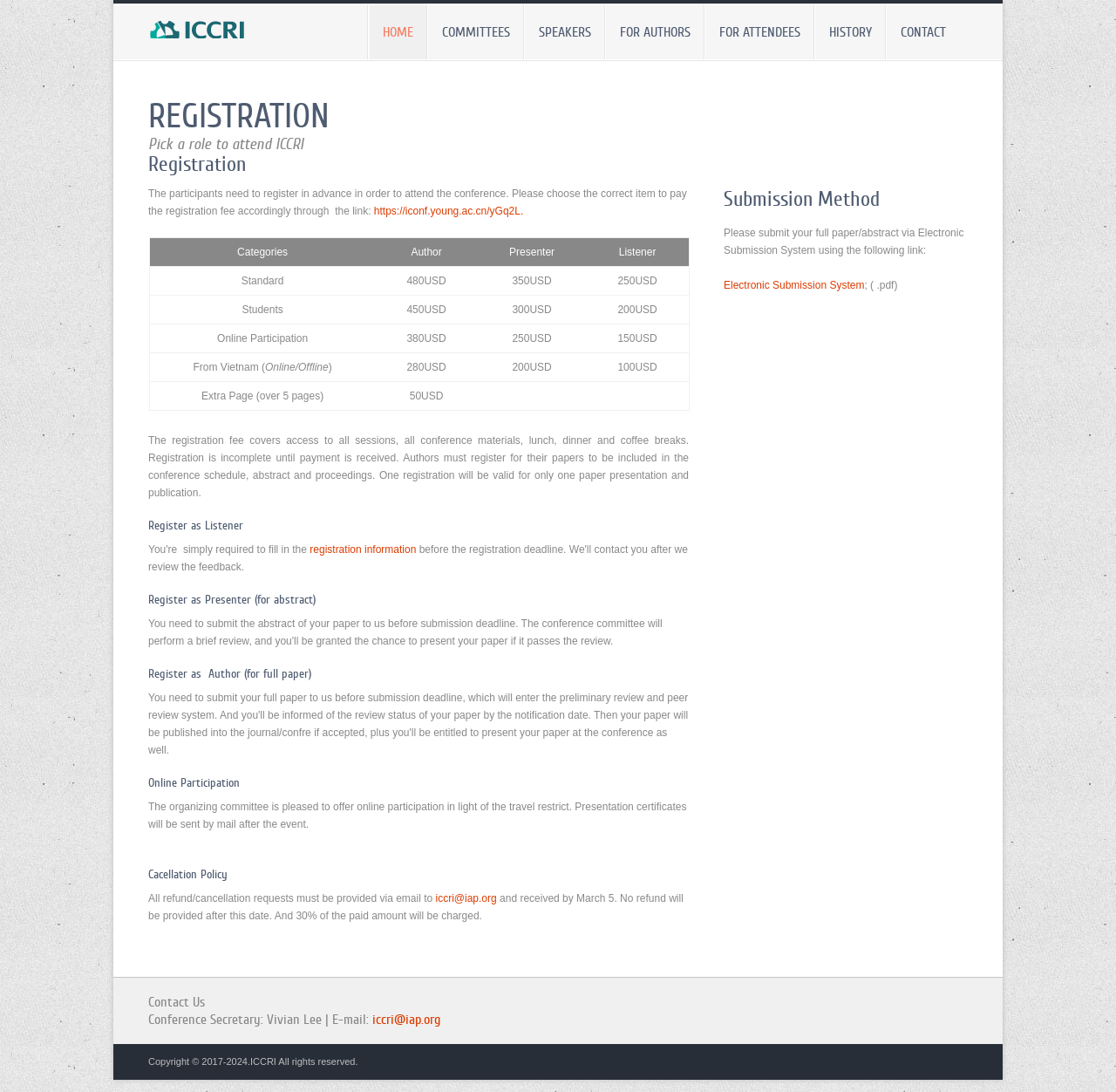Locate the bounding box coordinates of the clickable element to fulfill the following instruction: "read about the author". Provide the coordinates as four float numbers between 0 and 1 in the format [left, top, right, bottom].

None